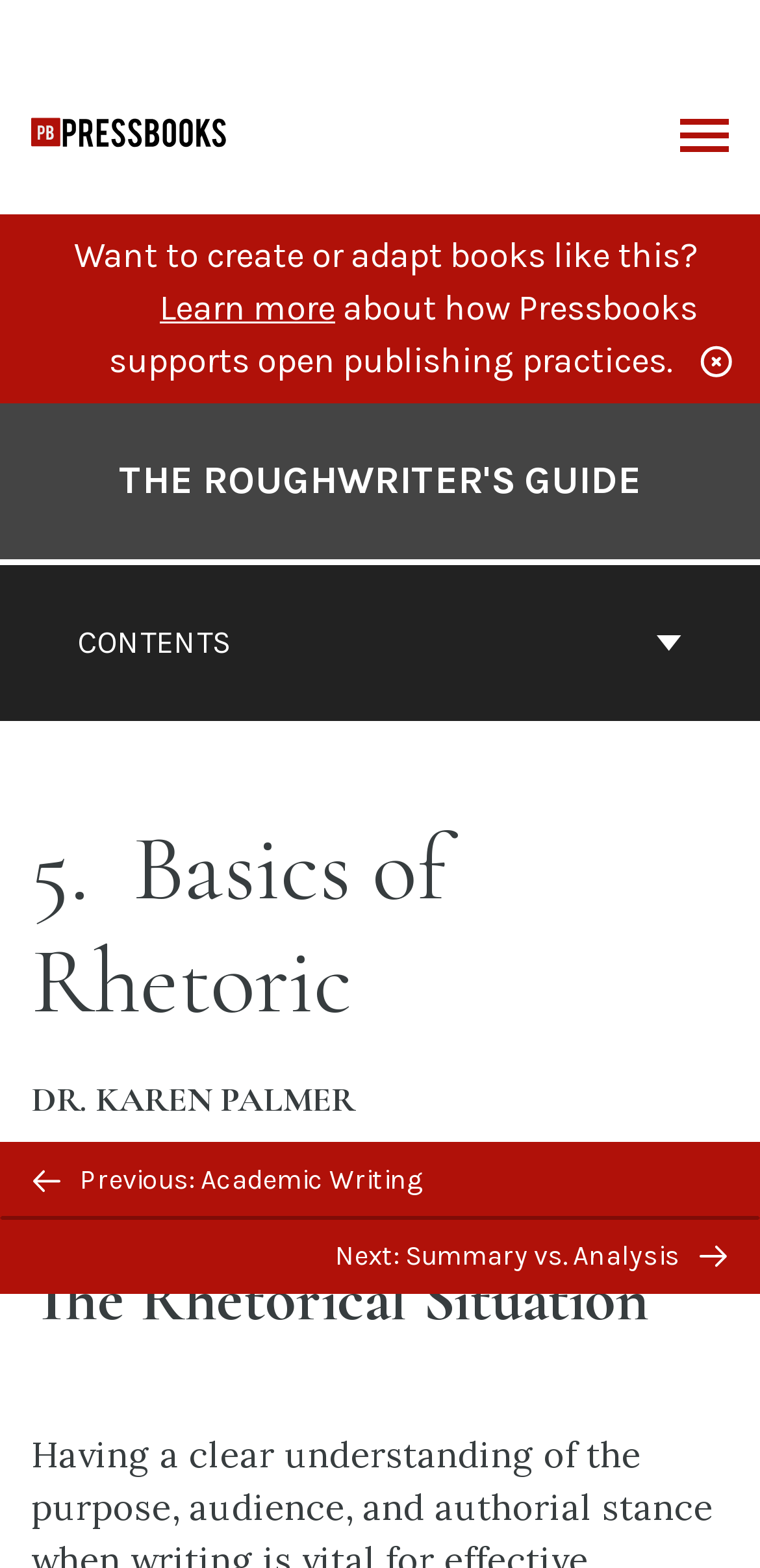Identify the bounding box coordinates for the region to click in order to carry out this instruction: "Toggle the menu". Provide the coordinates using four float numbers between 0 and 1, formatted as [left, top, right, bottom].

[0.895, 0.076, 0.959, 0.101]